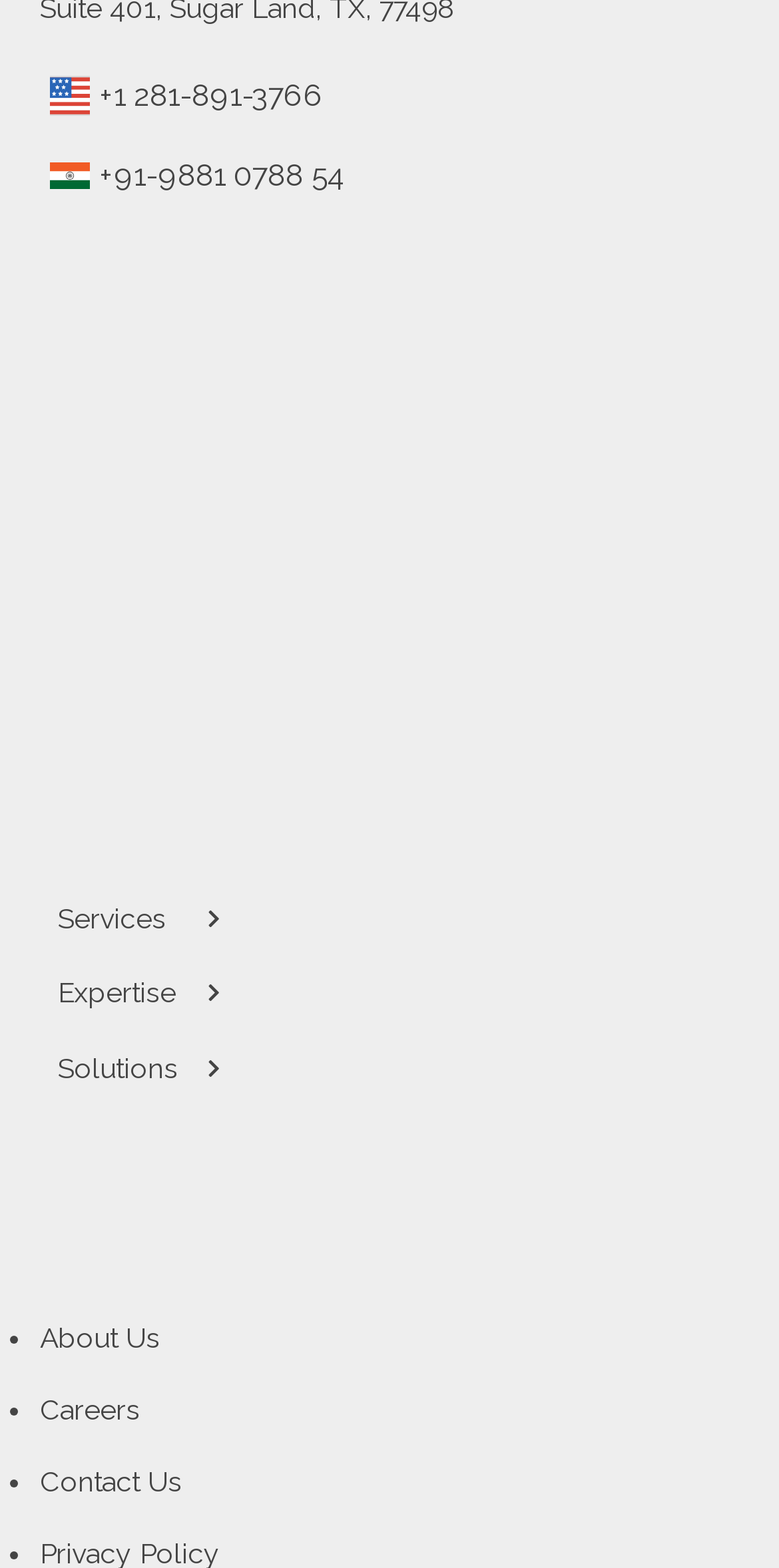Could you highlight the region that needs to be clicked to execute the instruction: "Contact Us"?

[0.051, 0.934, 0.233, 0.955]